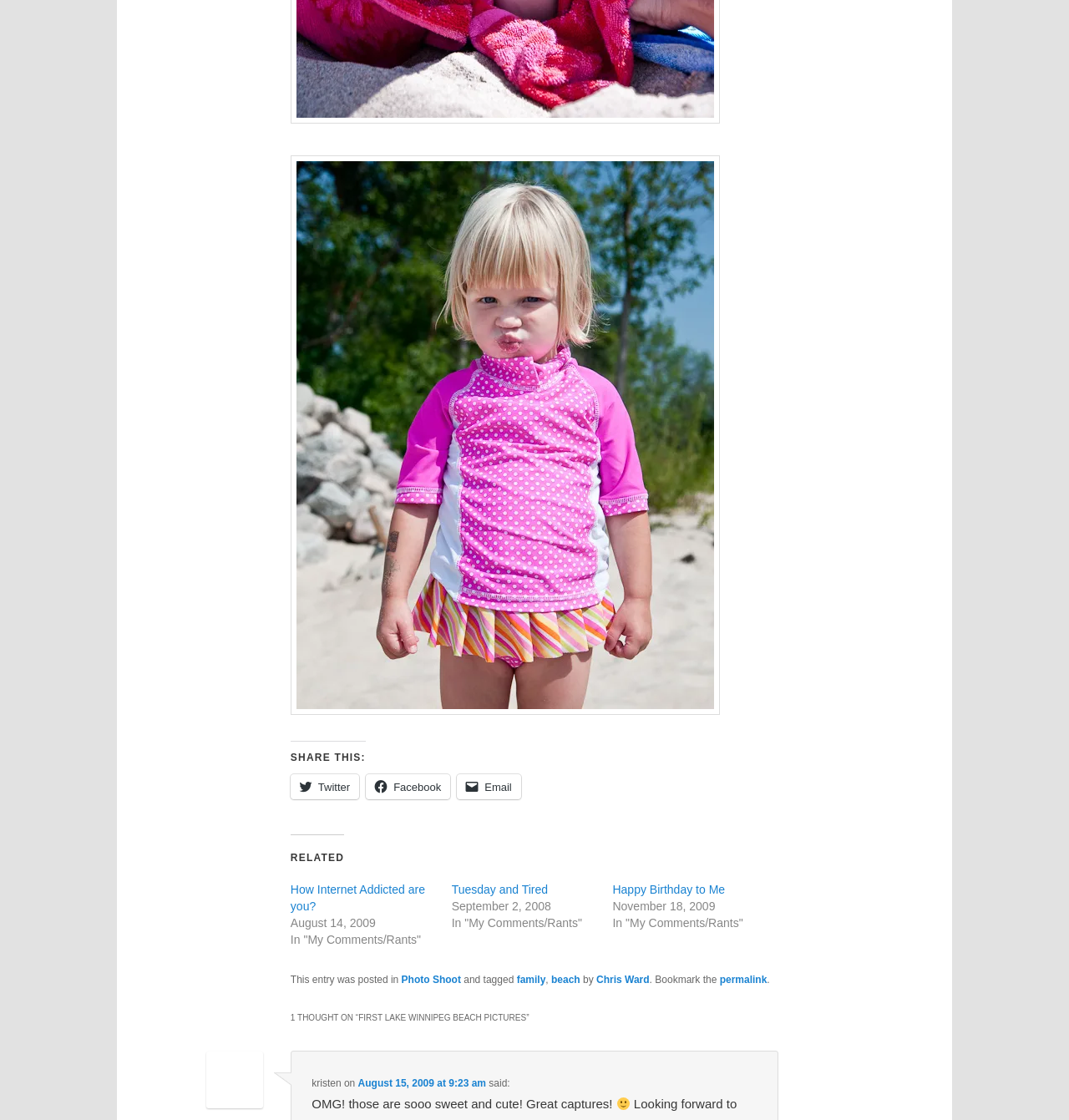Identify the bounding box coordinates of the element to click to follow this instruction: 'Read 'Tuesday and Tired' post'. Ensure the coordinates are four float values between 0 and 1, provided as [left, top, right, bottom].

[0.422, 0.788, 0.513, 0.8]